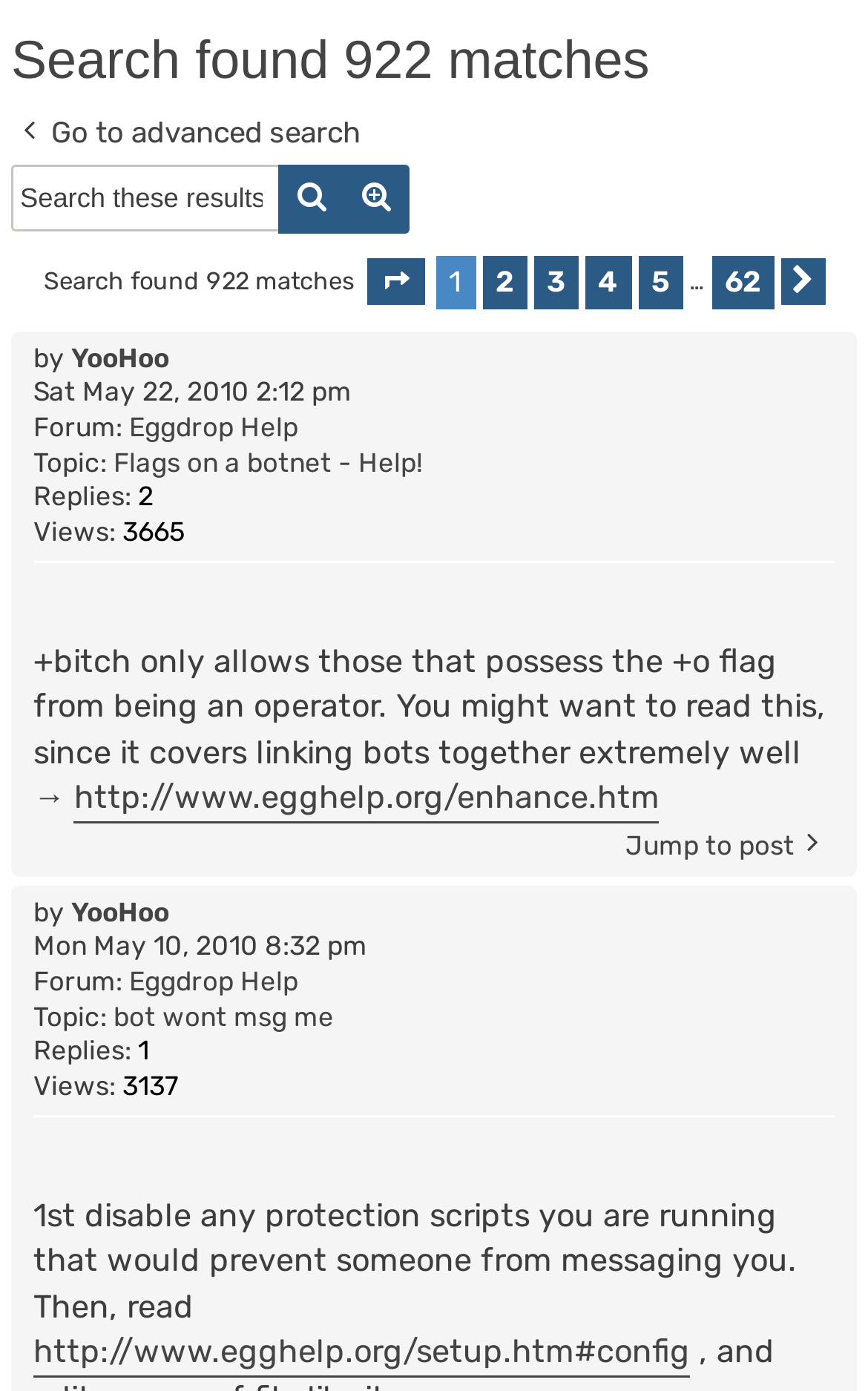Identify the bounding box for the described UI element. Provide the coordinates in (top-left x, top-left y, bottom-right x, bottom-right y) format with values ranging from 0 to 1: Advanced search

[0.397, 0.119, 0.472, 0.167]